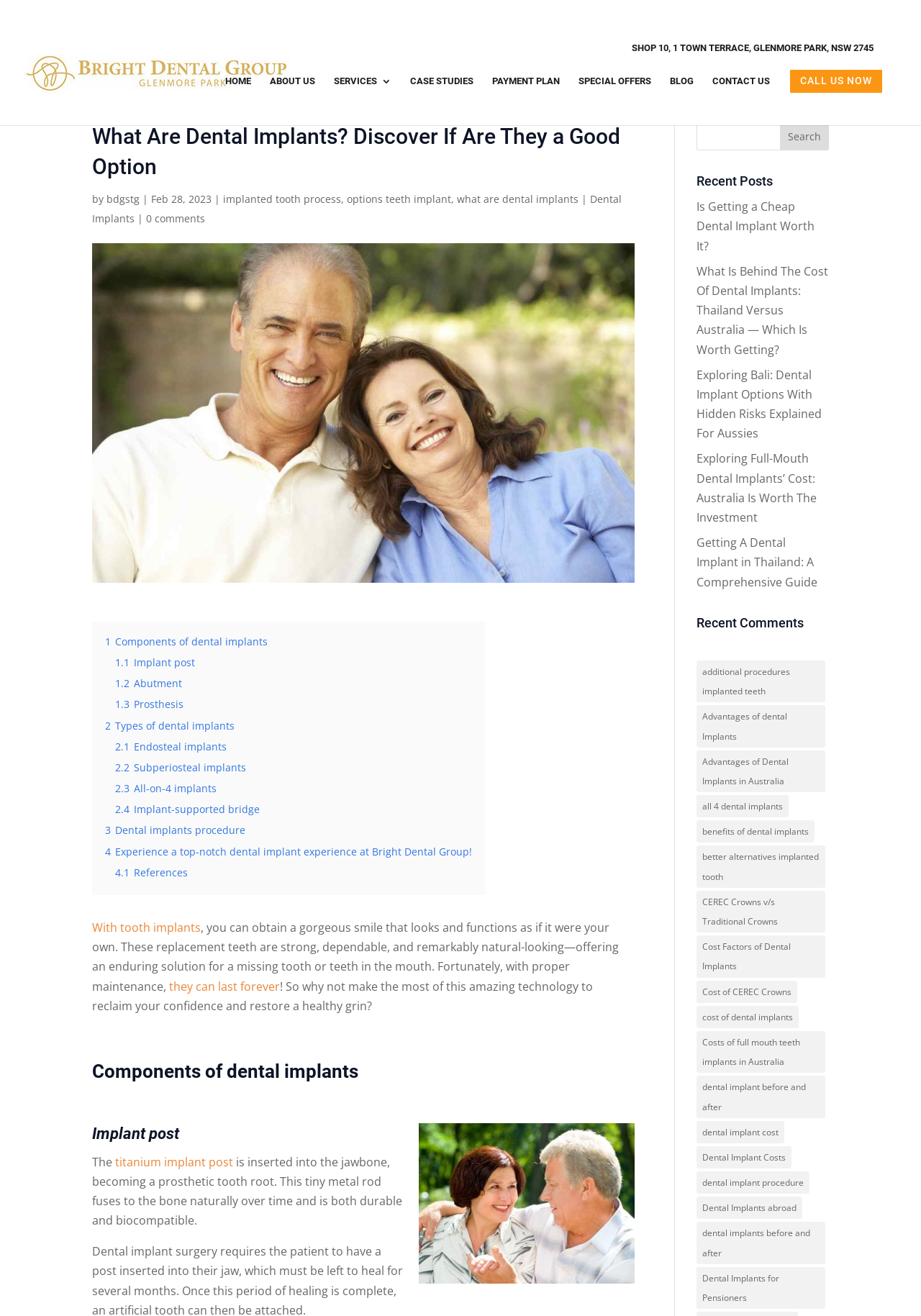Please locate the UI element described by "1.3 Prosthesis" and provide its bounding box coordinates.

[0.125, 0.53, 0.199, 0.54]